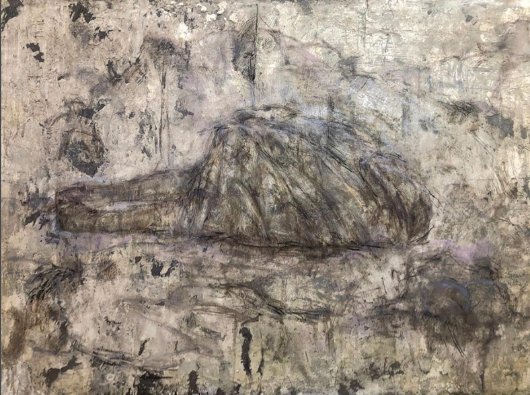Describe the image with as much detail as possible.

This artwork, titled "Memory of an Island, from the Swath Series," presents a contemplative exploration of time and existence through a muted and textured composition. The painting features a stylized form that resembles an island, blending representational concepts with abstract elements. The palette is dominated by earthy tones and subtle overlays, inviting viewers to reflect on the transience of human life and the nuanced boundaries of time. This piece embodies the artist's investigation into the "in-between" characteristics of reality, emphasizing the interstitial spaces that exist between moments and perceptions. Through its layered textures and emotive contours, the artwork challenges viewers to consider the complexities of seeing and understanding our experiences within the passage of time.